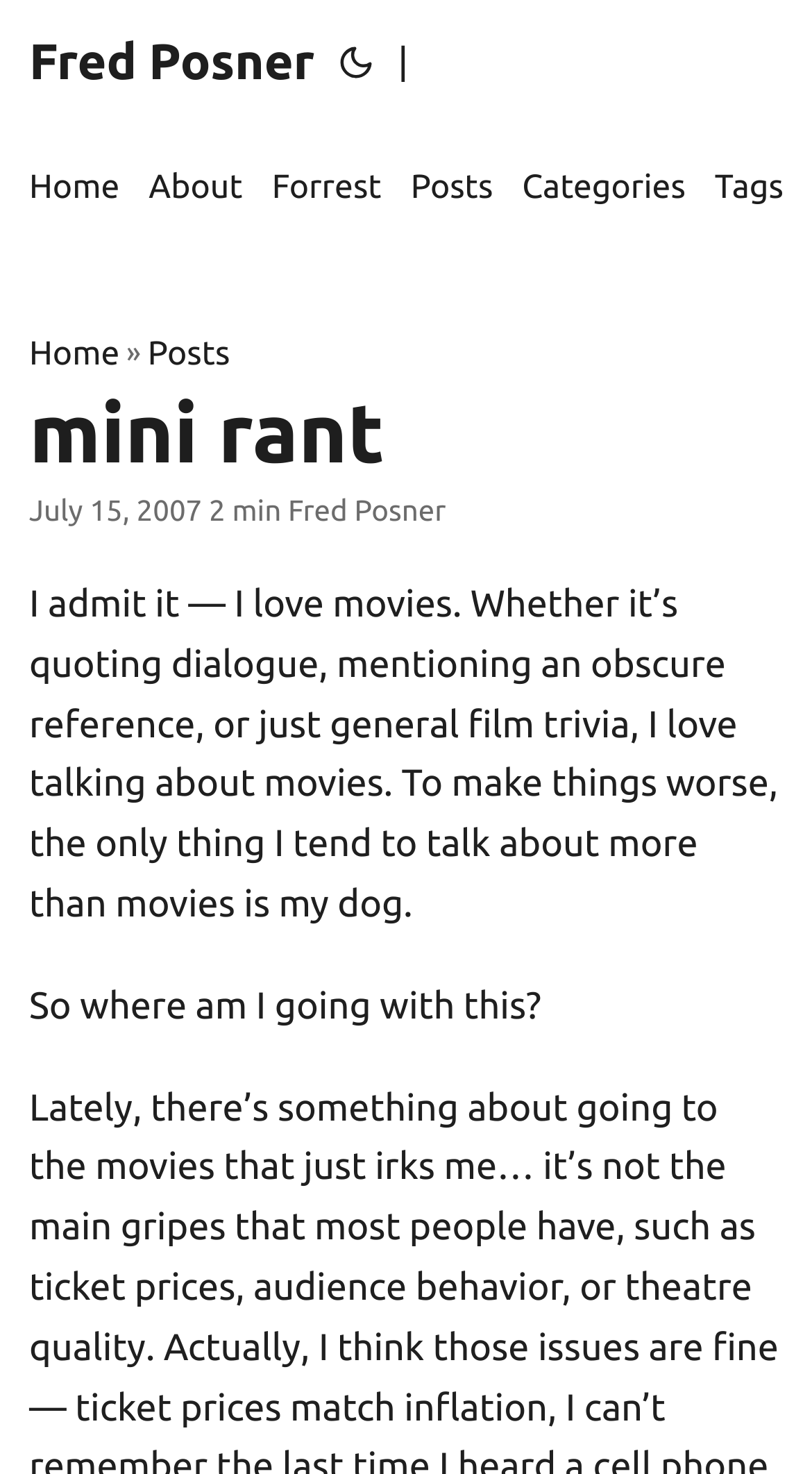Identify and provide the bounding box coordinates of the UI element described: "Sarah Fitz-Claridge". The coordinates should be formatted as [left, top, right, bottom], with each number being a float between 0 and 1.

None